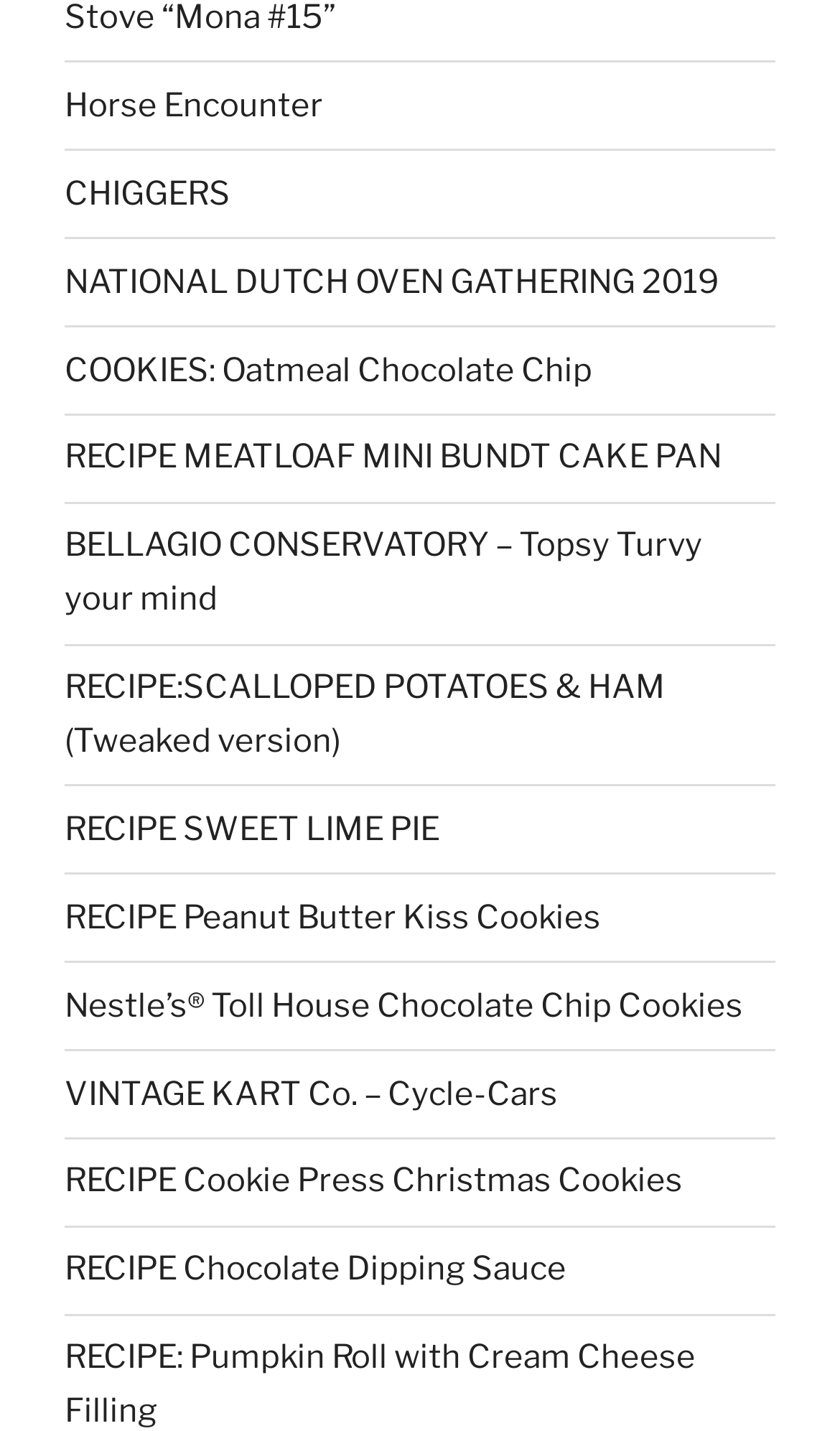Find the bounding box coordinates for the HTML element described as: "CHIGGERS". The coordinates should consist of four float values between 0 and 1, i.e., [left, top, right, bottom].

[0.077, 0.122, 0.274, 0.149]